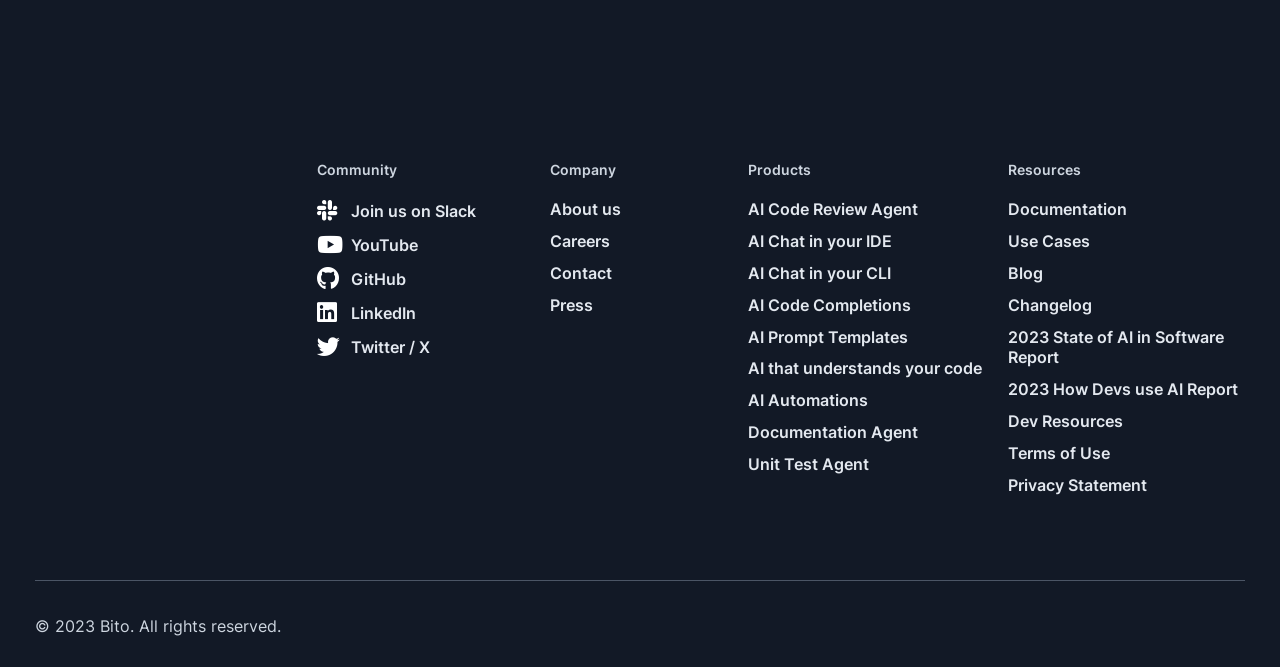Please identify the bounding box coordinates of the region to click in order to complete the task: "Learn about the company". The coordinates must be four float numbers between 0 and 1, specified as [left, top, right, bottom].

[0.429, 0.299, 0.568, 0.33]